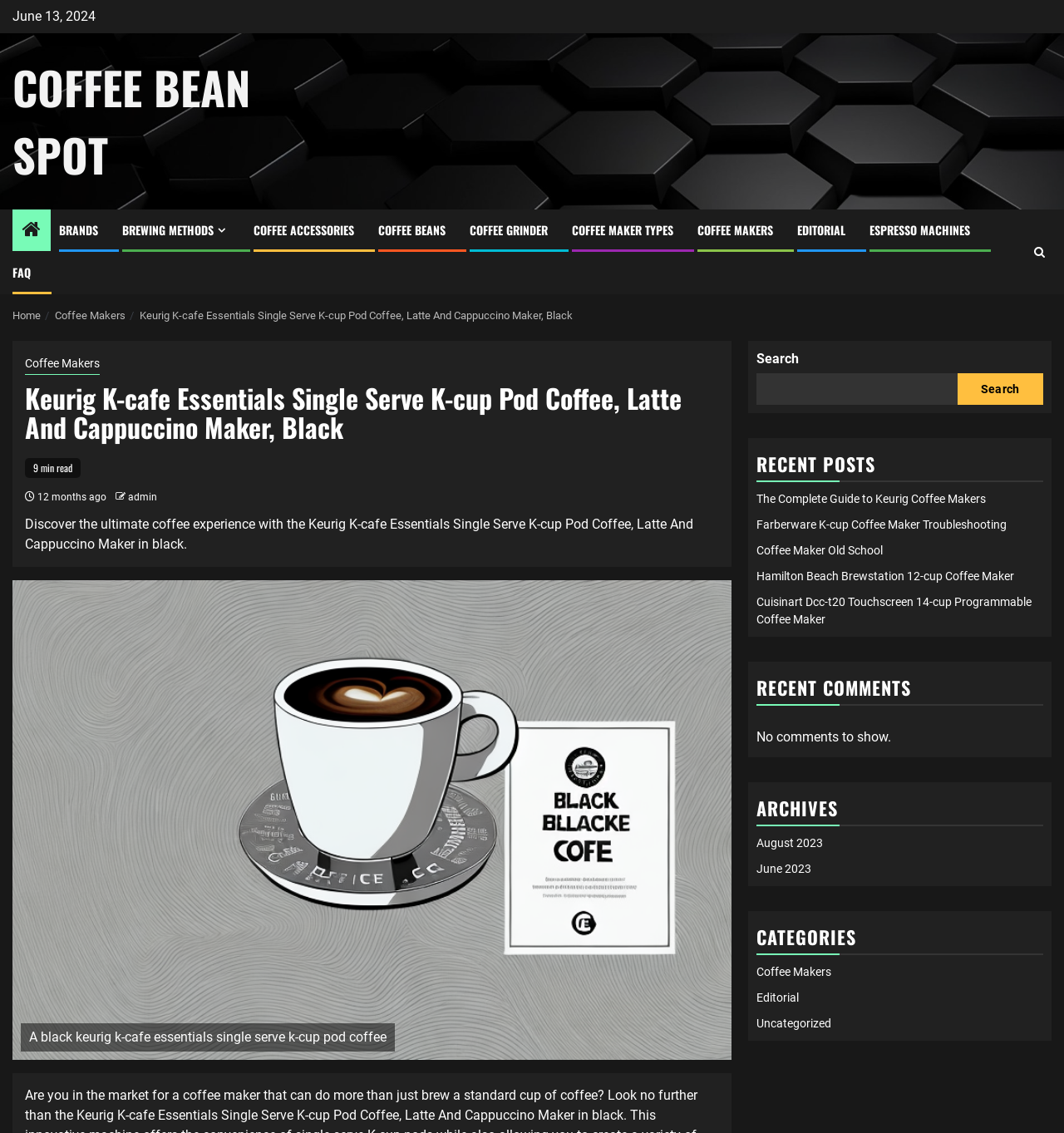Locate the coordinates of the bounding box for the clickable region that fulfills this instruction: "Search for something".

[0.711, 0.329, 0.9, 0.357]